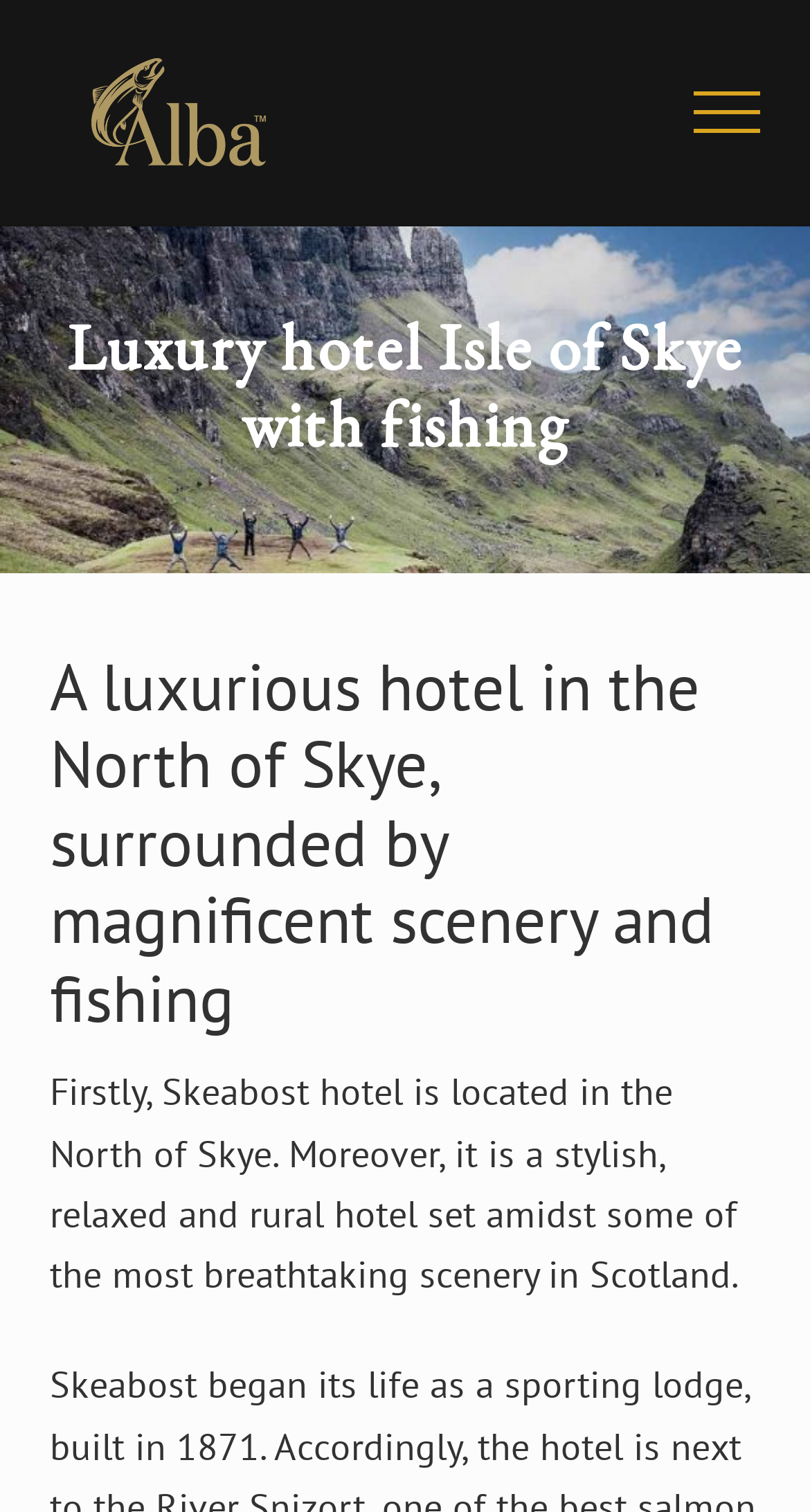Determine the bounding box coordinates of the UI element that matches the following description: "Menu". The coordinates should be four float numbers between 0 and 1 in the format [left, top, right, bottom].

[0.815, 0.04, 0.979, 0.108]